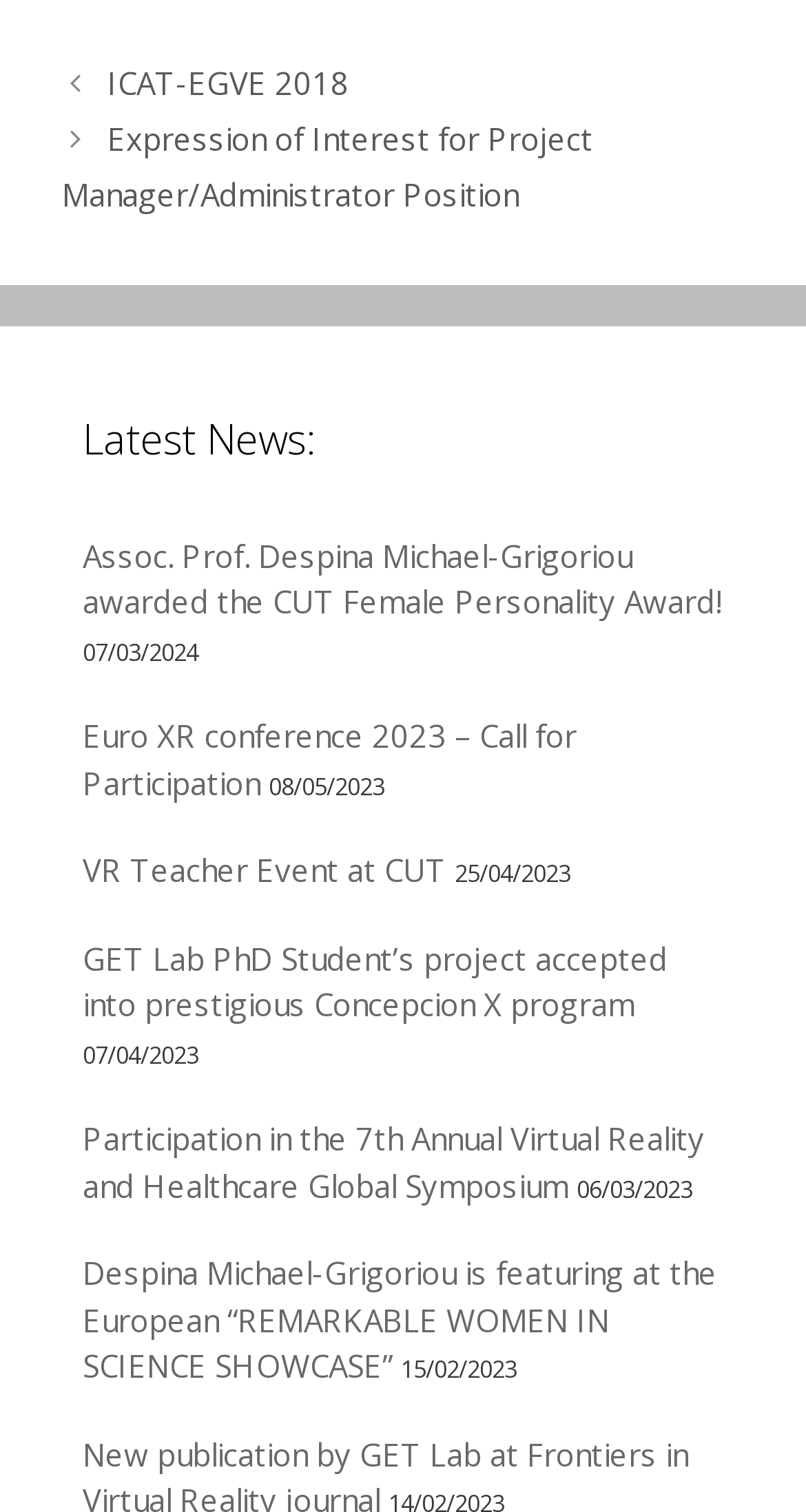How many news articles are listed?
Provide a concise answer using a single word or phrase based on the image.

9